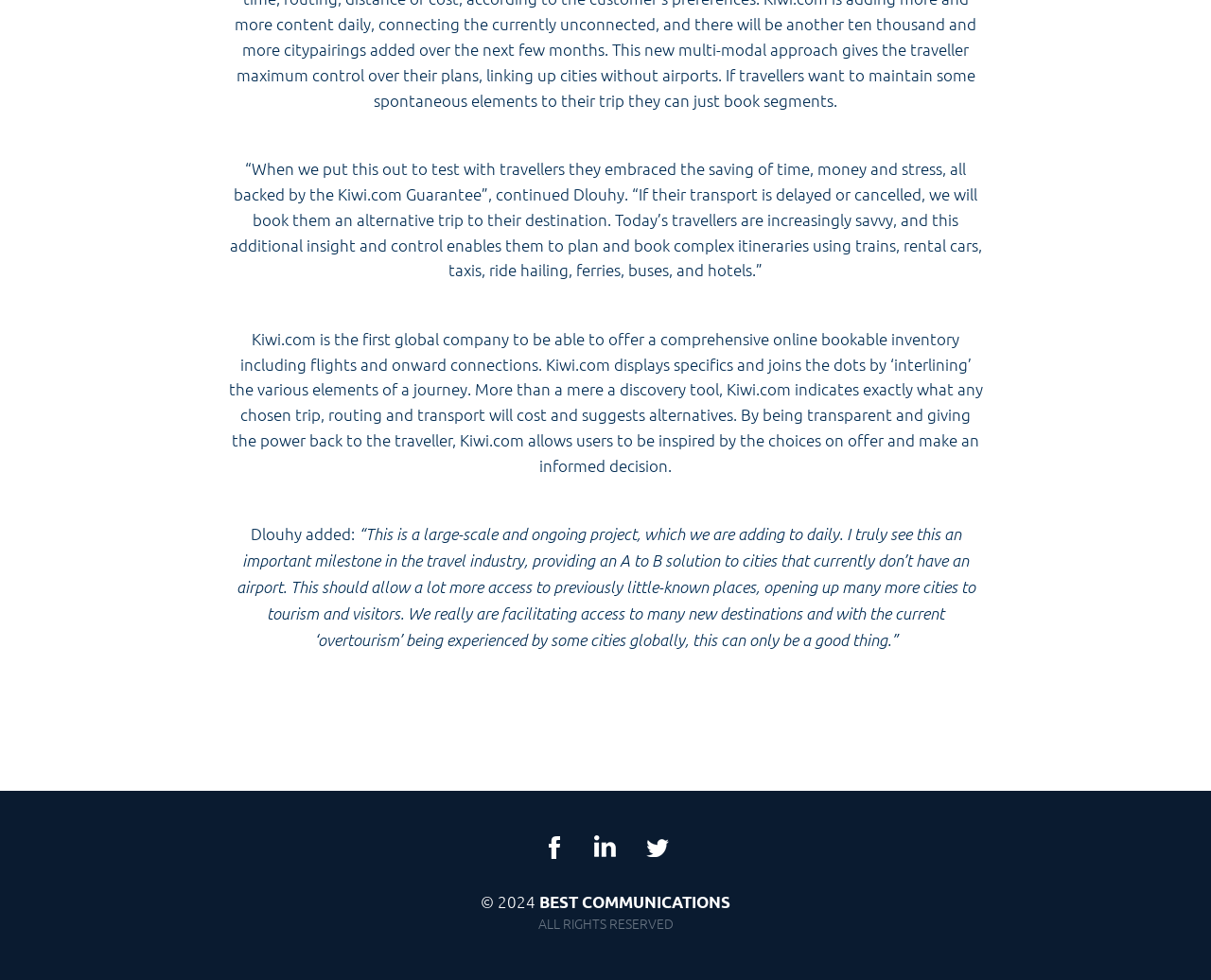Please answer the following question using a single word or phrase: 
What is the purpose of Kiwi.com's service?

To provide A to B solutions